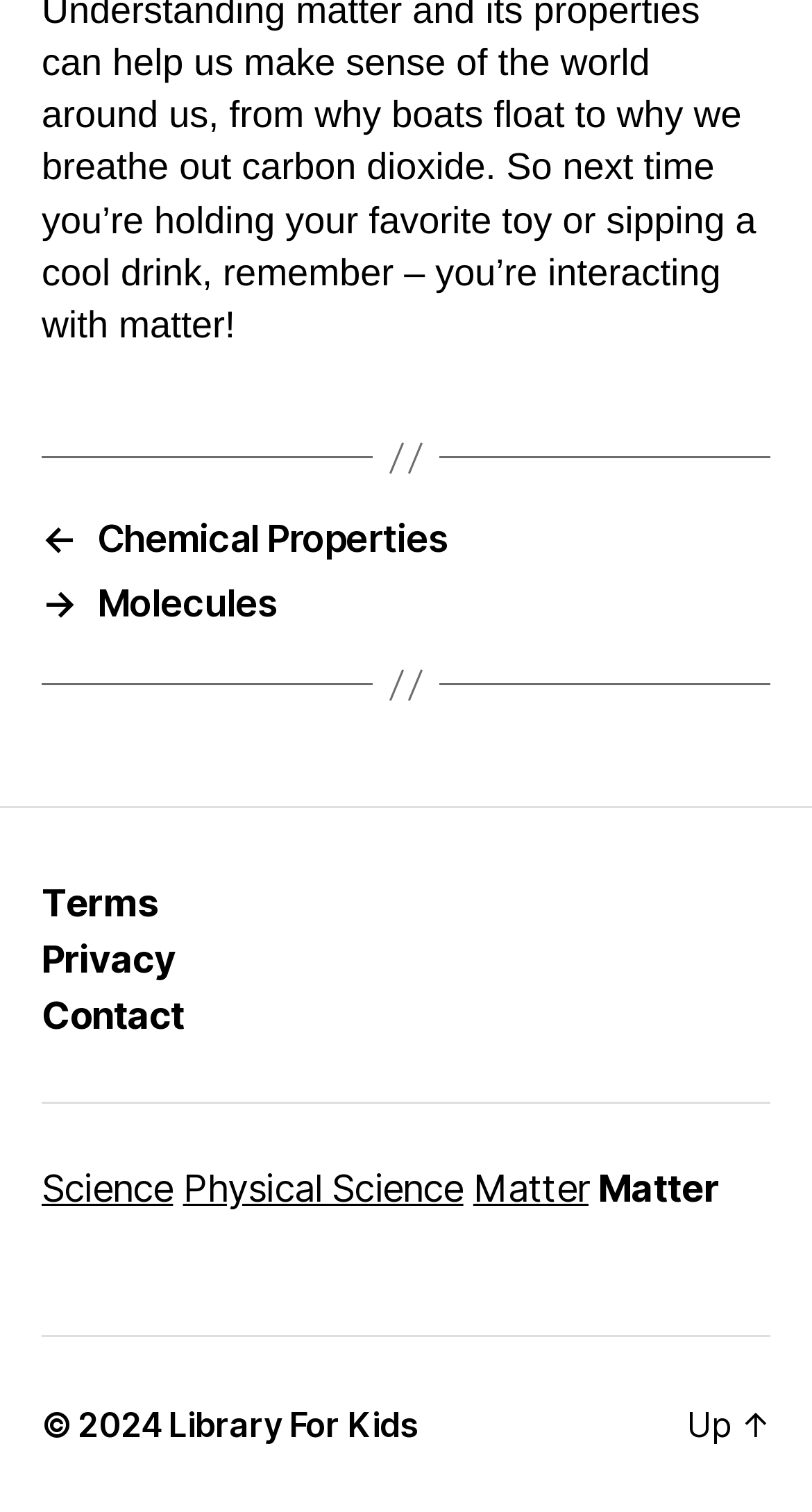Pinpoint the bounding box coordinates of the area that should be clicked to complete the following instruction: "go to Chemical Properties". The coordinates must be given as four float numbers between 0 and 1, i.e., [left, top, right, bottom].

[0.051, 0.342, 0.949, 0.371]